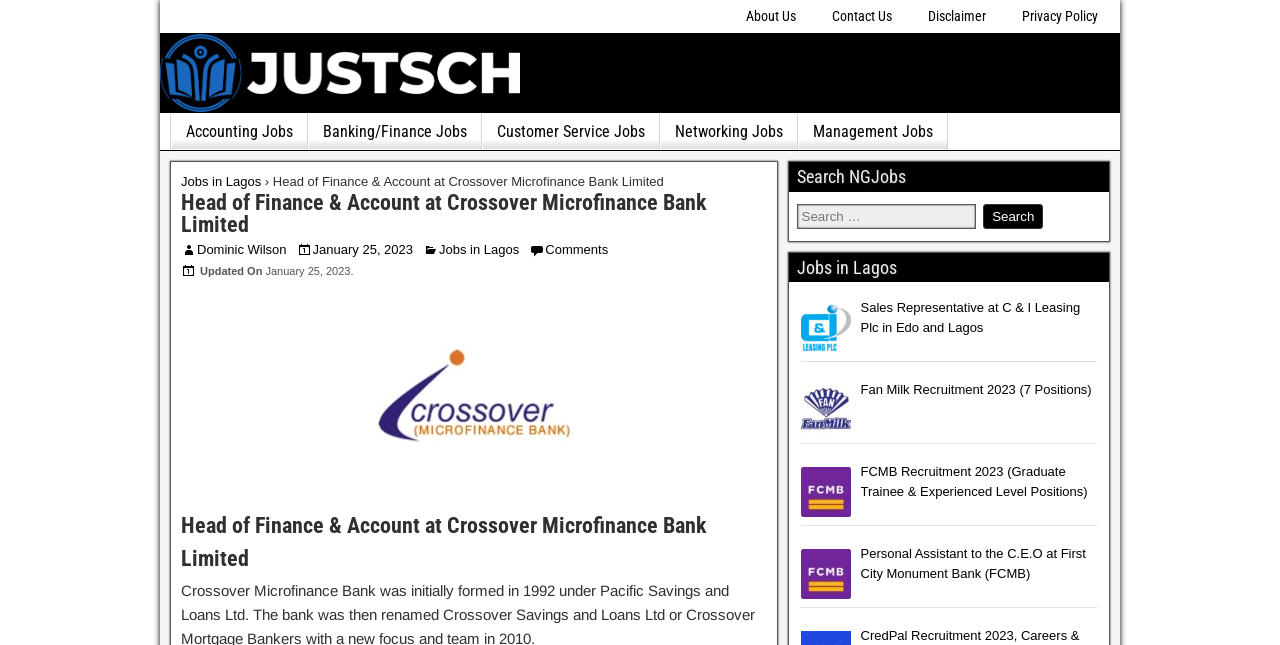How many job links are there in the 'Jobs in Lagos' section?
Provide a detailed answer to the question using information from the image.

I counted the number of link elements with the text 'Jobs in Lagos' and found four links, which are 'Sales Representative at C & I Leasing Plc in Edo and Lagos', 'Fan Milk Recruitment 2023 (7 Positions)', 'FCMB Recruitment 2023 (Graduate Trainee & Experienced Level Positions)', and 'Personal Assistant to the C.E.O at First City Monument Bank (FCMB)'.